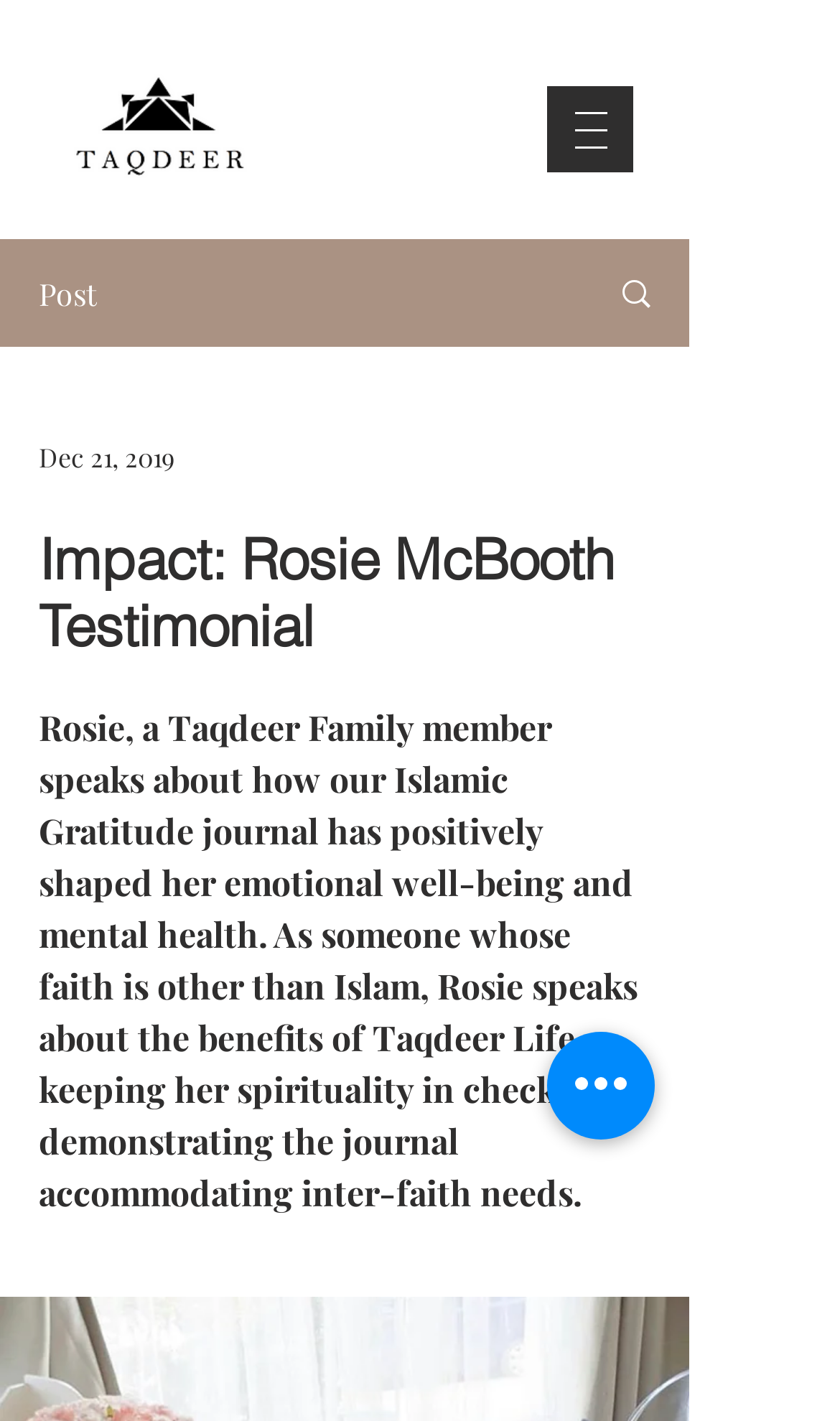Use a single word or phrase to answer the following:
What is the topic of the testimonial?

Islamic Gratitude journal